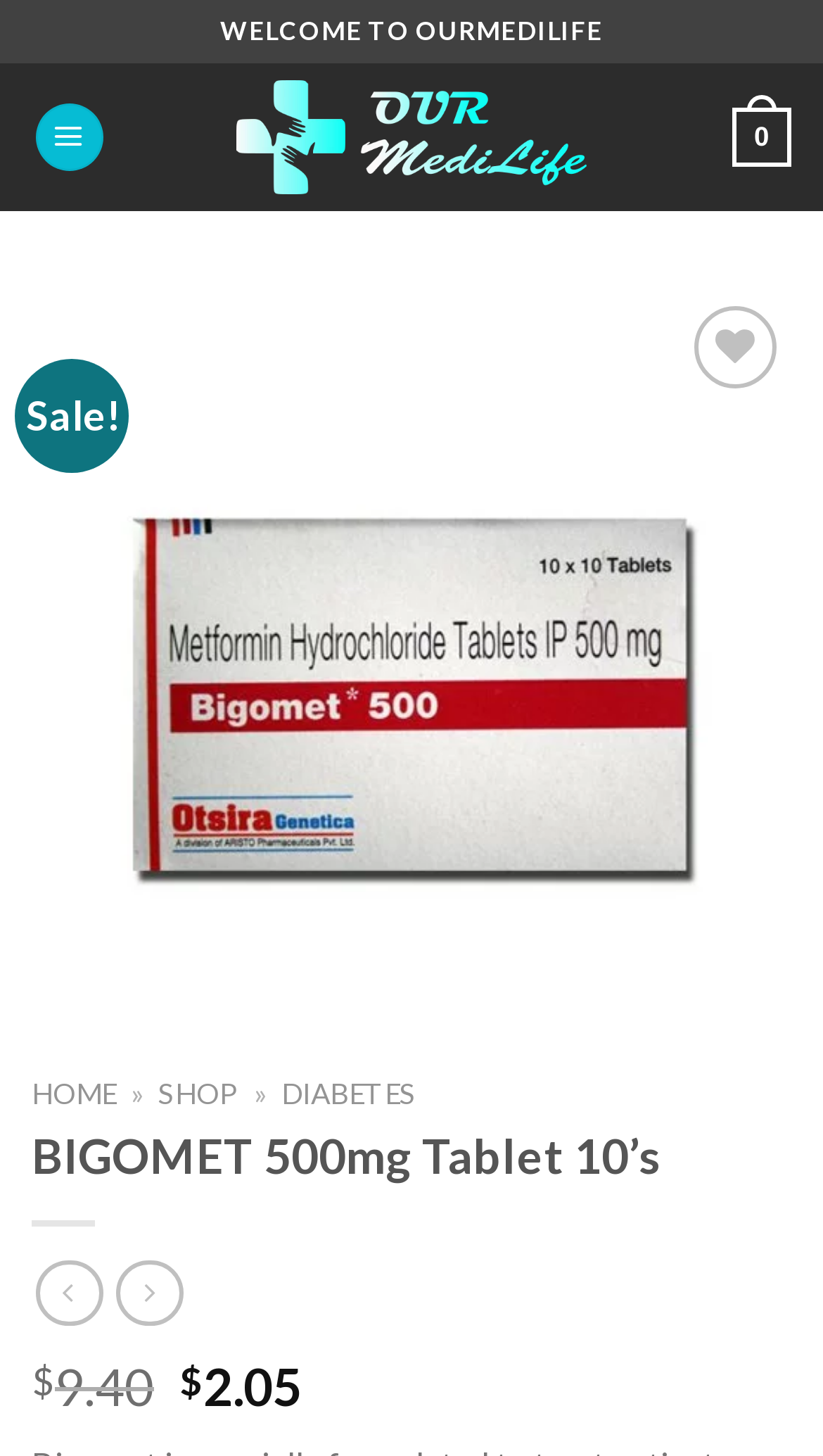Identify the bounding box coordinates of the clickable region to carry out the given instruction: "Add to Wishlist".

[0.803, 0.282, 0.936, 0.336]